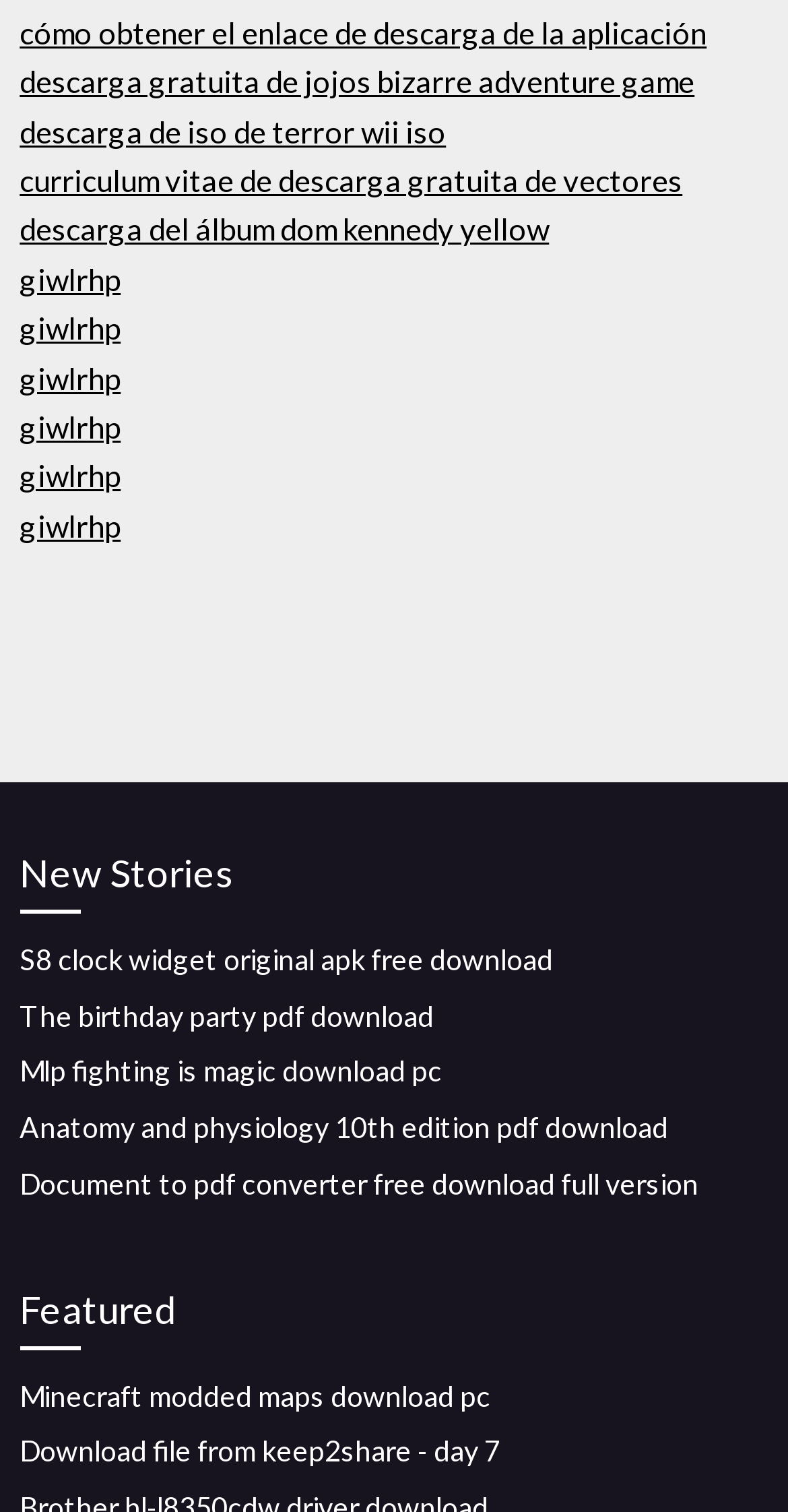Please predict the bounding box coordinates of the element's region where a click is necessary to complete the following instruction: "download minecraft modded maps". The coordinates should be represented by four float numbers between 0 and 1, i.e., [left, top, right, bottom].

[0.025, 0.911, 0.622, 0.934]